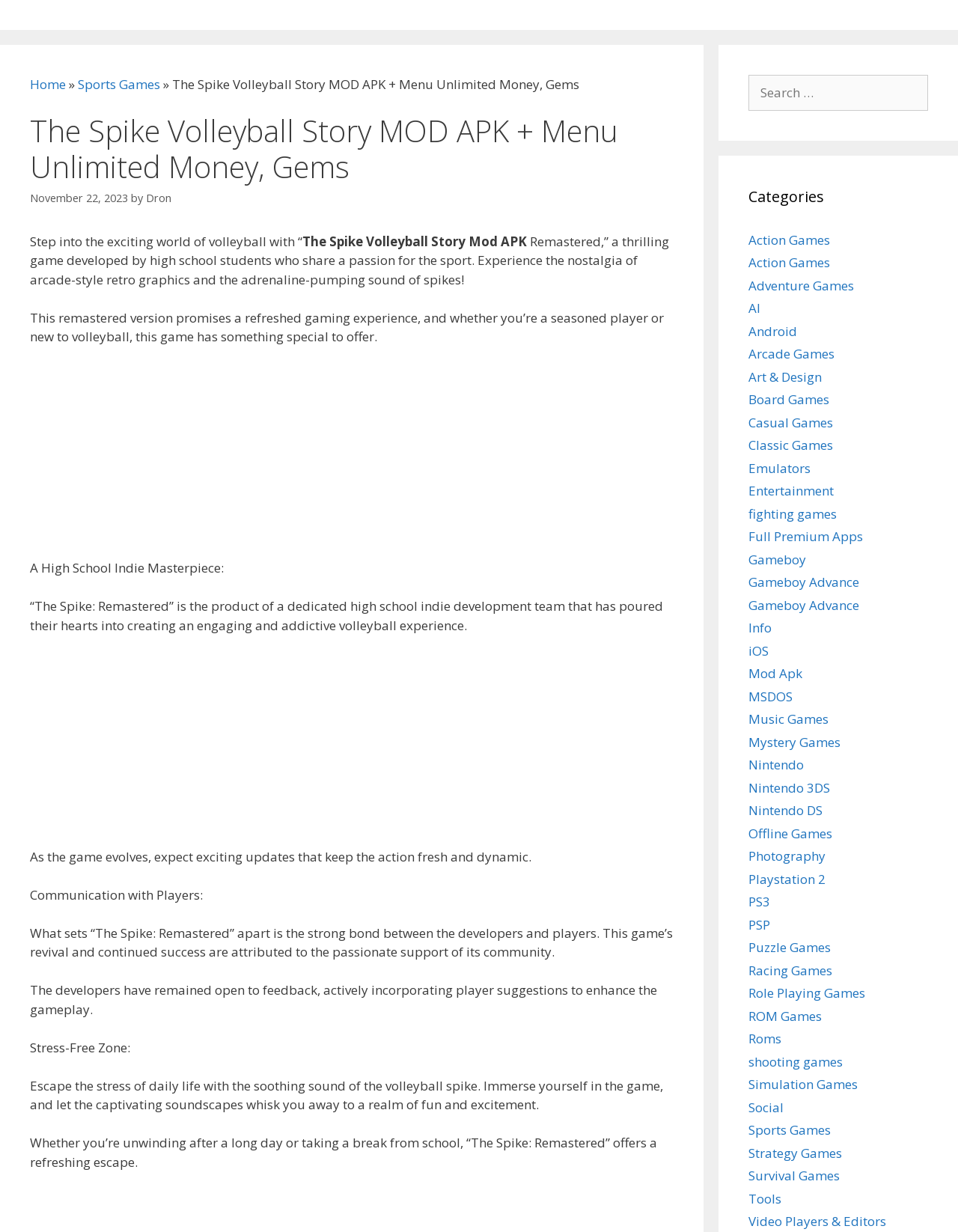Who developed the game 'The Spike: Remastered'?
Please provide a comprehensive and detailed answer to the question.

I found the answer by reading the text in the paragraph that describes the game, which mentions that it was developed by a dedicated high school indie development team.